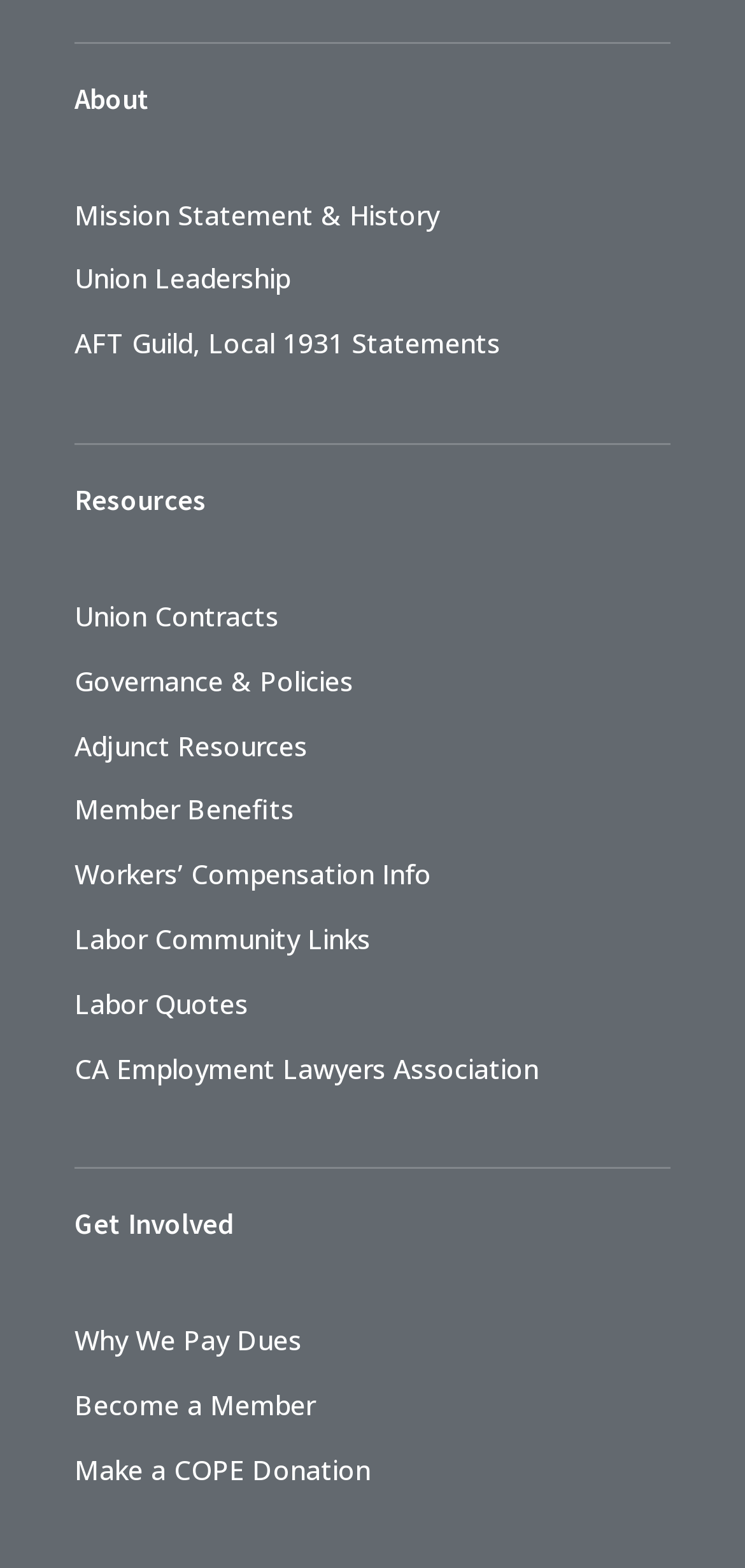What is the purpose of the 'Get Involved' section?
Please provide a single word or phrase as your answer based on the screenshot.

To become a member